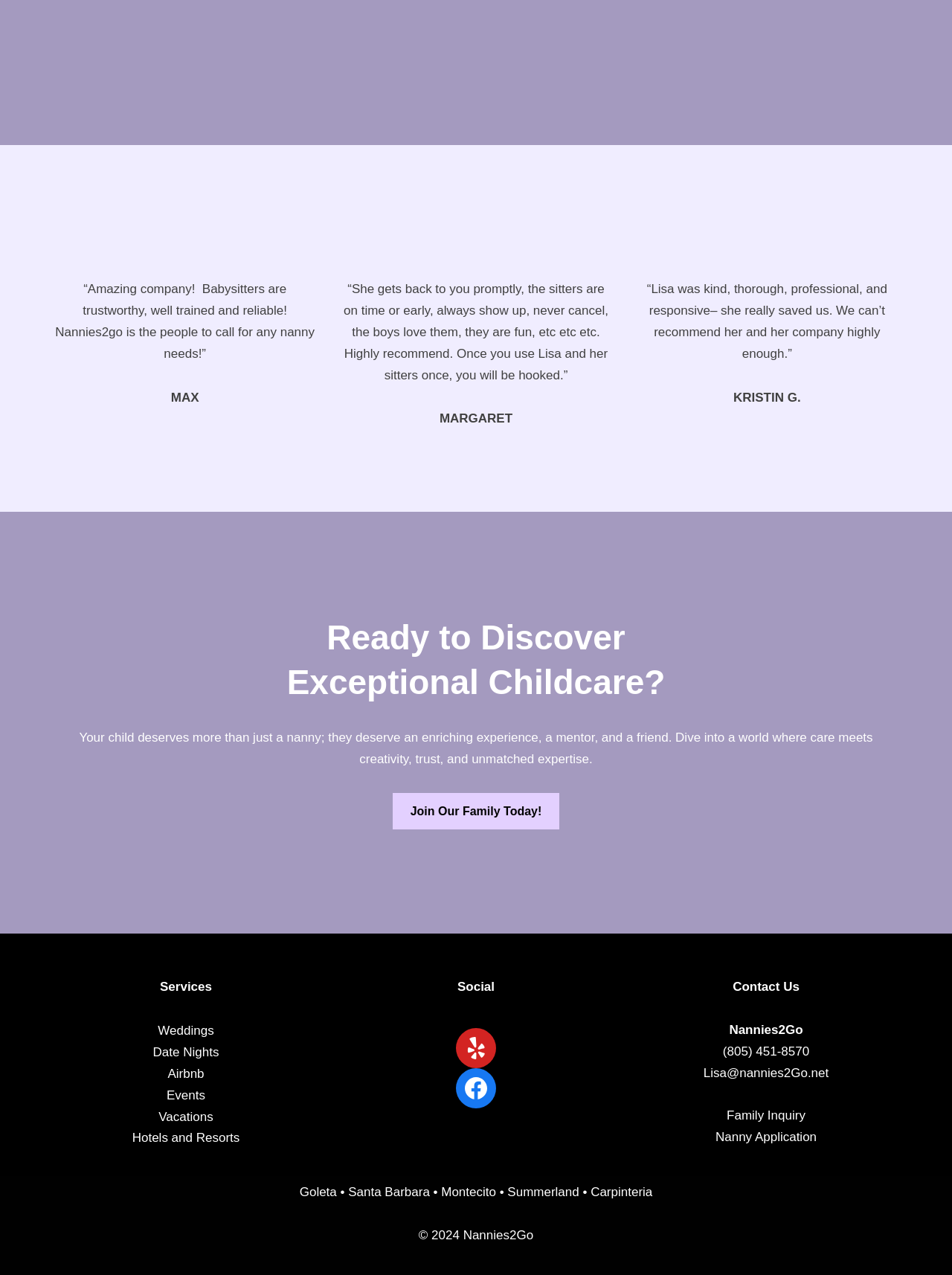Please find the bounding box coordinates of the element that needs to be clicked to perform the following instruction: "Get in touch with Lisa via Lisa@nannies2Go.net". The bounding box coordinates should be four float numbers between 0 and 1, represented as [left, top, right, bottom].

[0.739, 0.836, 0.87, 0.847]